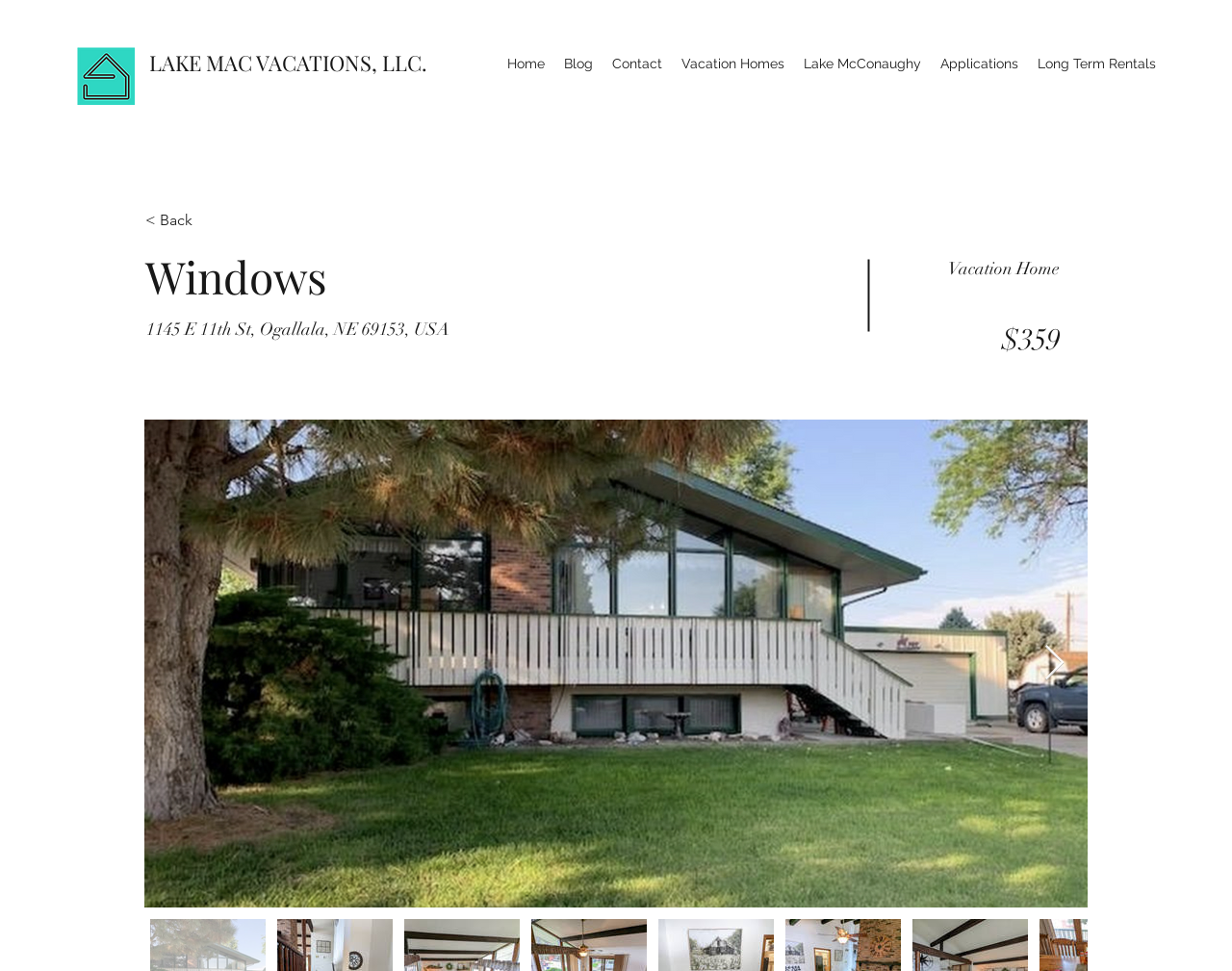Create a full and detailed caption for the entire webpage.

The webpage appears to be a vacation rental website, specifically showcasing a "Windows" vacation home. At the top left corner, there is a profile image symbol, accompanied by the company name "LAKE MAC VACATIONS, LLC." in a horizontal layout. 

Below this section, a navigation menu is situated, spanning almost the entire width of the page. The menu consists of seven links: "Home", "Blog", "Contact", "Vacation Homes", "Lake McConaughy", "Applications", and "Long Term Rentals". These links are evenly spaced and aligned horizontally.

On the left side of the page, there is a "< Back" link, followed by a heading that reads "Windows". Below this heading, the address "1145 E 11th St, Ogallala, NE 69153, USA" is displayed. 

On the right side of the page, there is a section that describes the vacation home, with the text "Vacation Home" and a price of "$359". 

At the bottom of the page, there are two buttons: a long, horizontal button that spans most of the page width, and a smaller "Next Item" button with an arrow icon, situated at the bottom right corner.